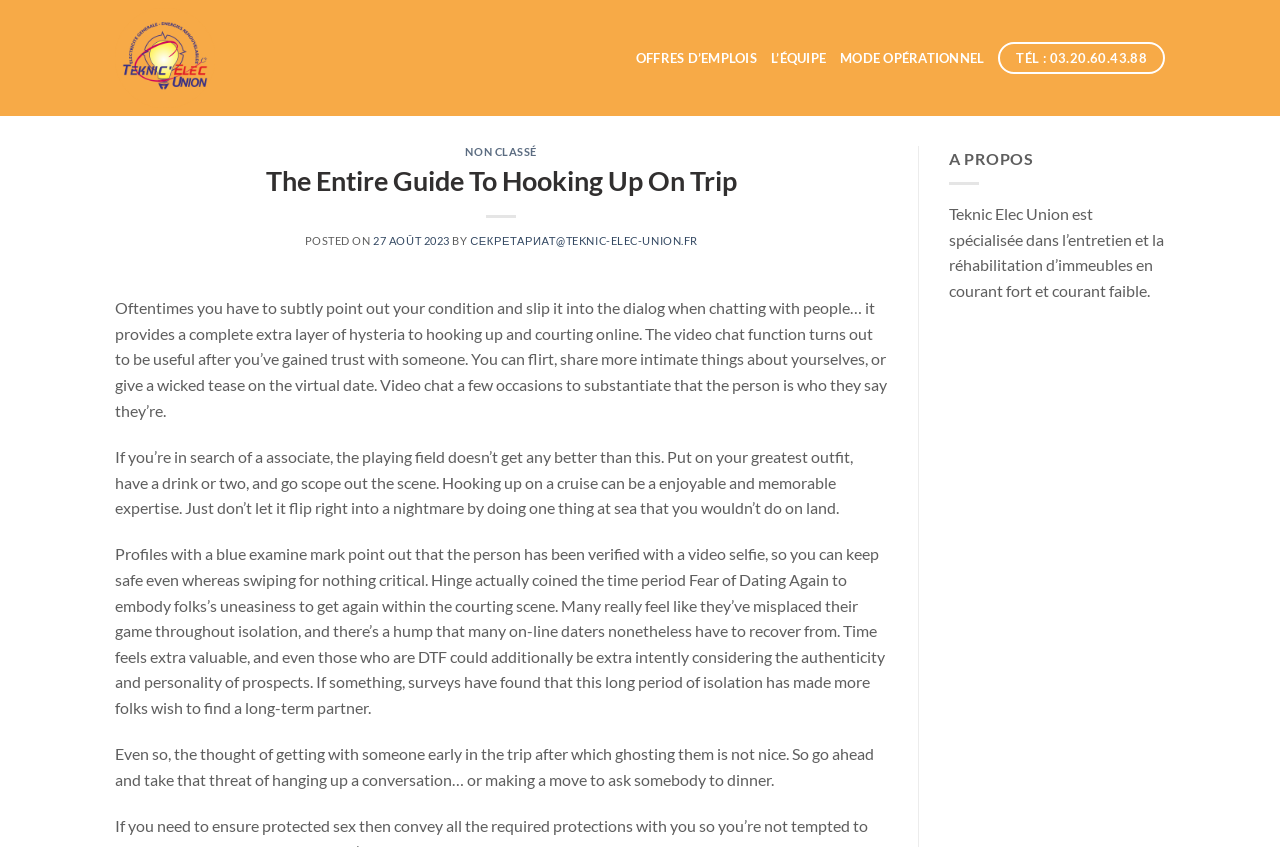Identify the bounding box coordinates of the specific part of the webpage to click to complete this instruction: "Click the CITY OF FRANKFURT AM MAIN link".

None